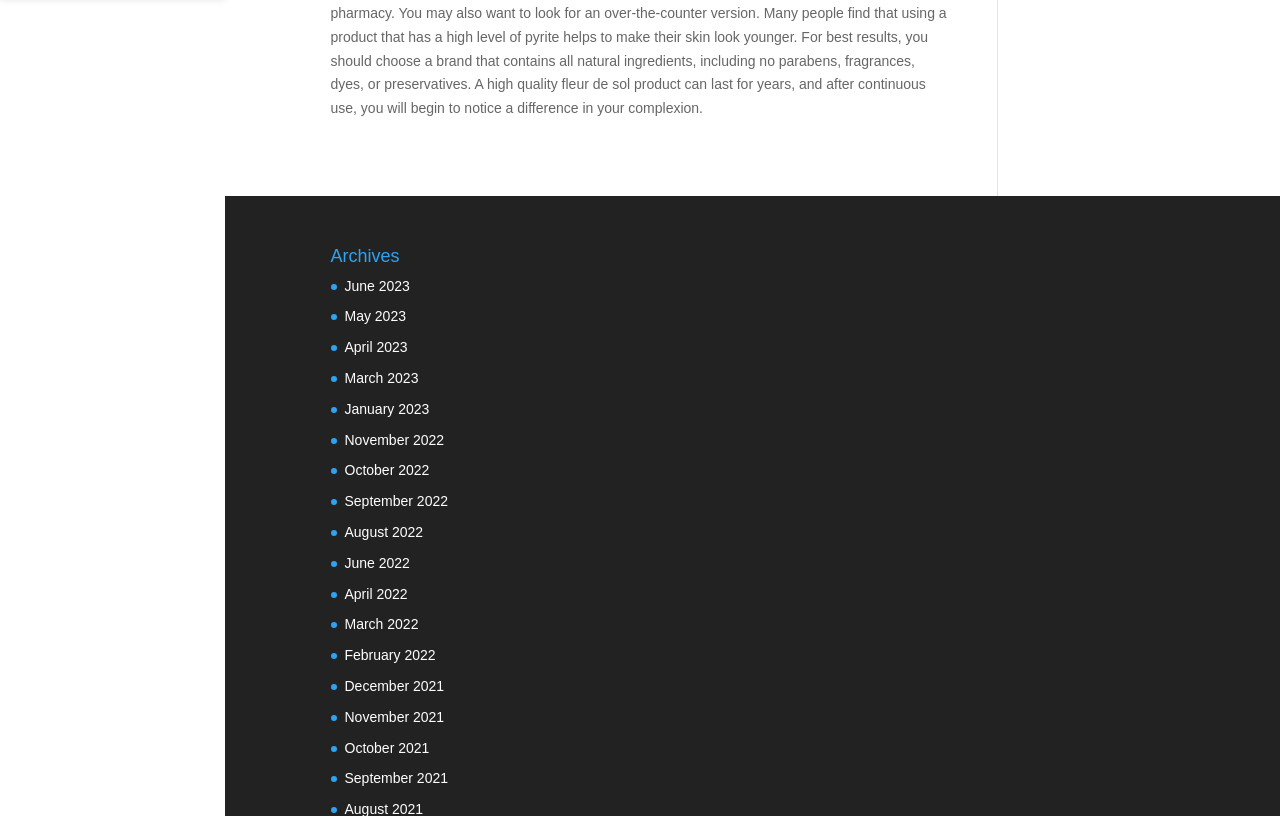Please specify the bounding box coordinates of the element that should be clicked to execute the given instruction: 'Click on the 'How to setup server on Centos' link'. Ensure the coordinates are four float numbers between 0 and 1, expressed as [left, top, right, bottom].

None